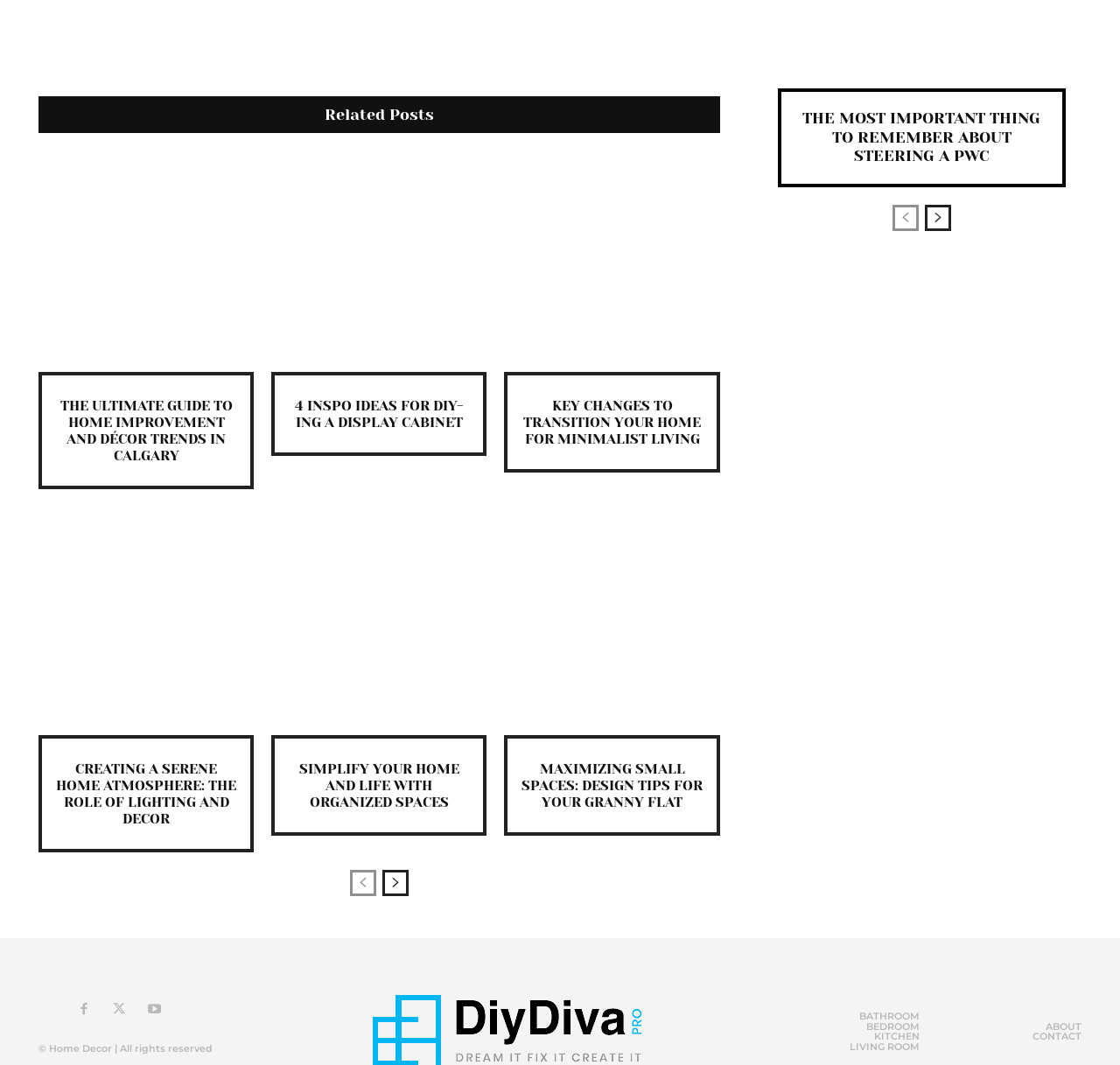Answer succinctly with a single word or phrase:
What is the category of the link 'BATHROOM'?

Home Decor